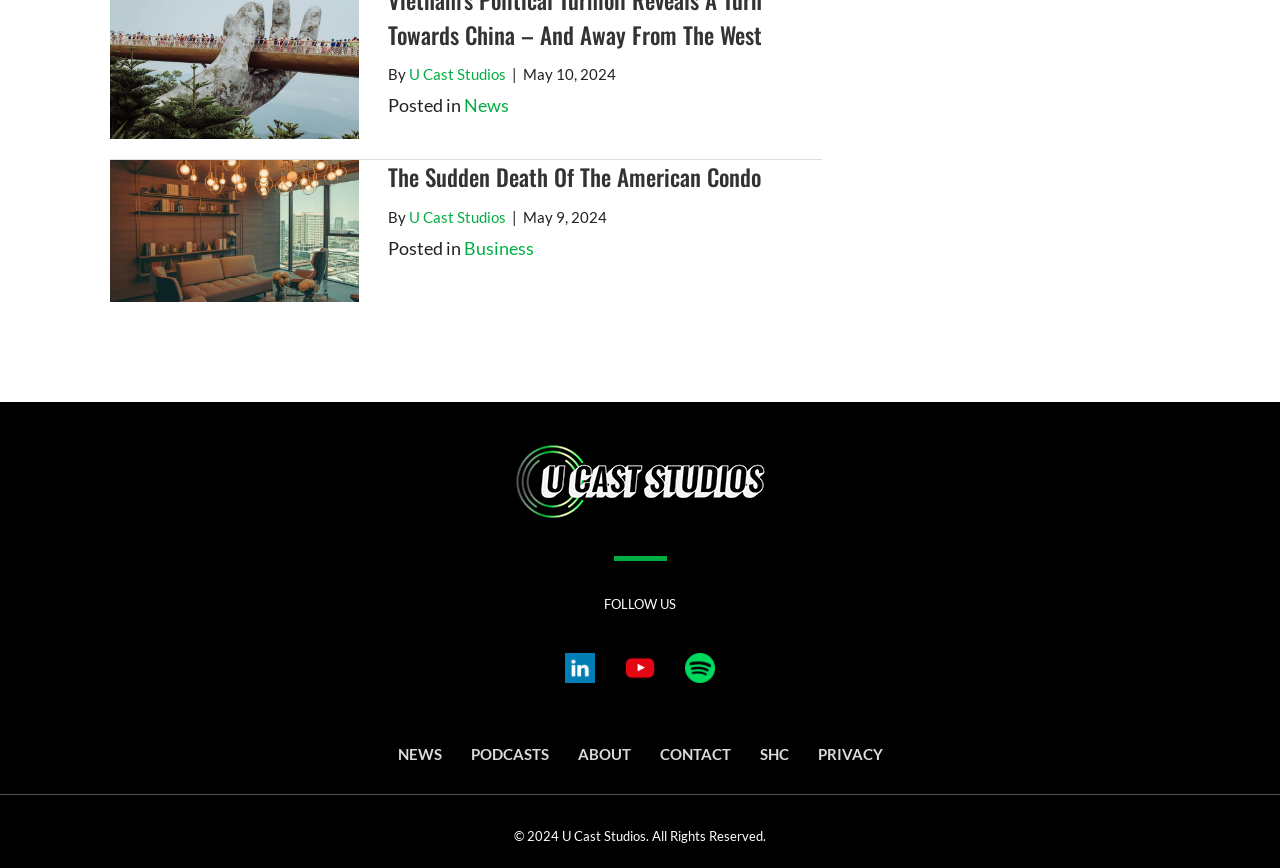What social media platforms are available for following?
Answer with a single word or phrase by referring to the visual content.

LinkedIn, YouTube, Spotify